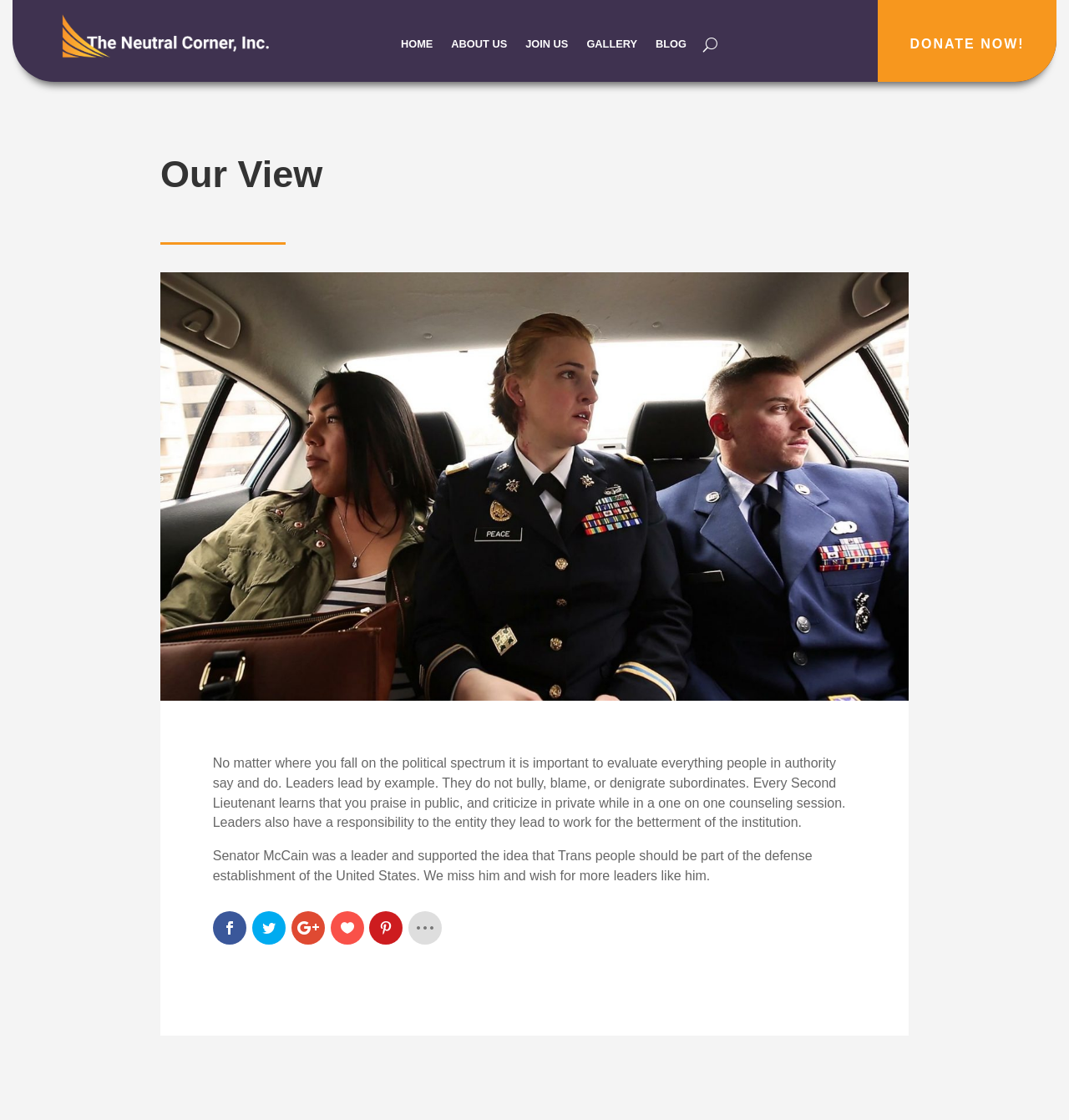Predict the bounding box coordinates of the UI element that matches this description: "About Us". The coordinates should be in the format [left, top, right, bottom] with each value between 0 and 1.

[0.422, 0.034, 0.474, 0.051]